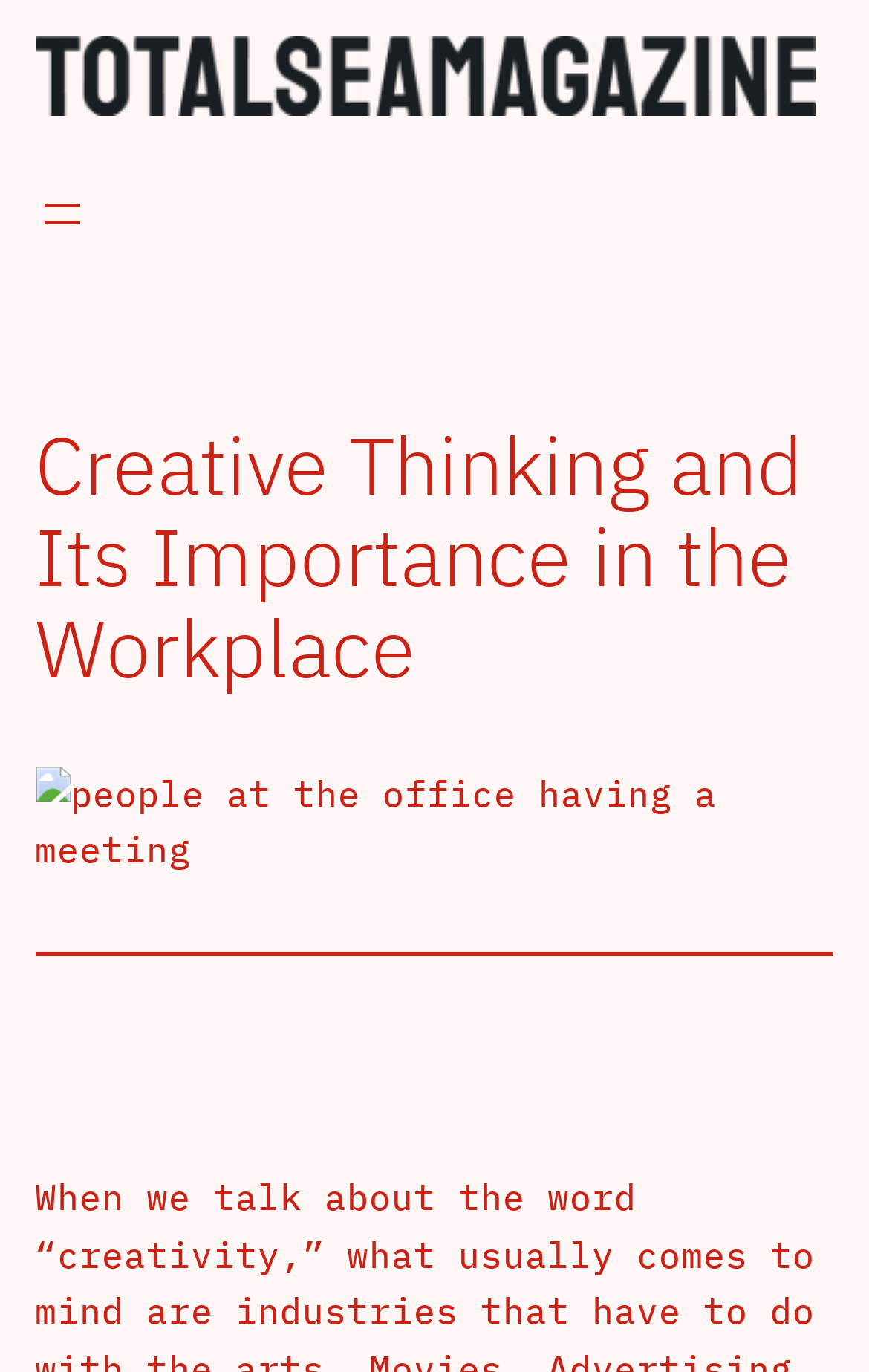Extract the main title from the webpage and generate its text.

Creative Thinking and Its Importance in the Workplace